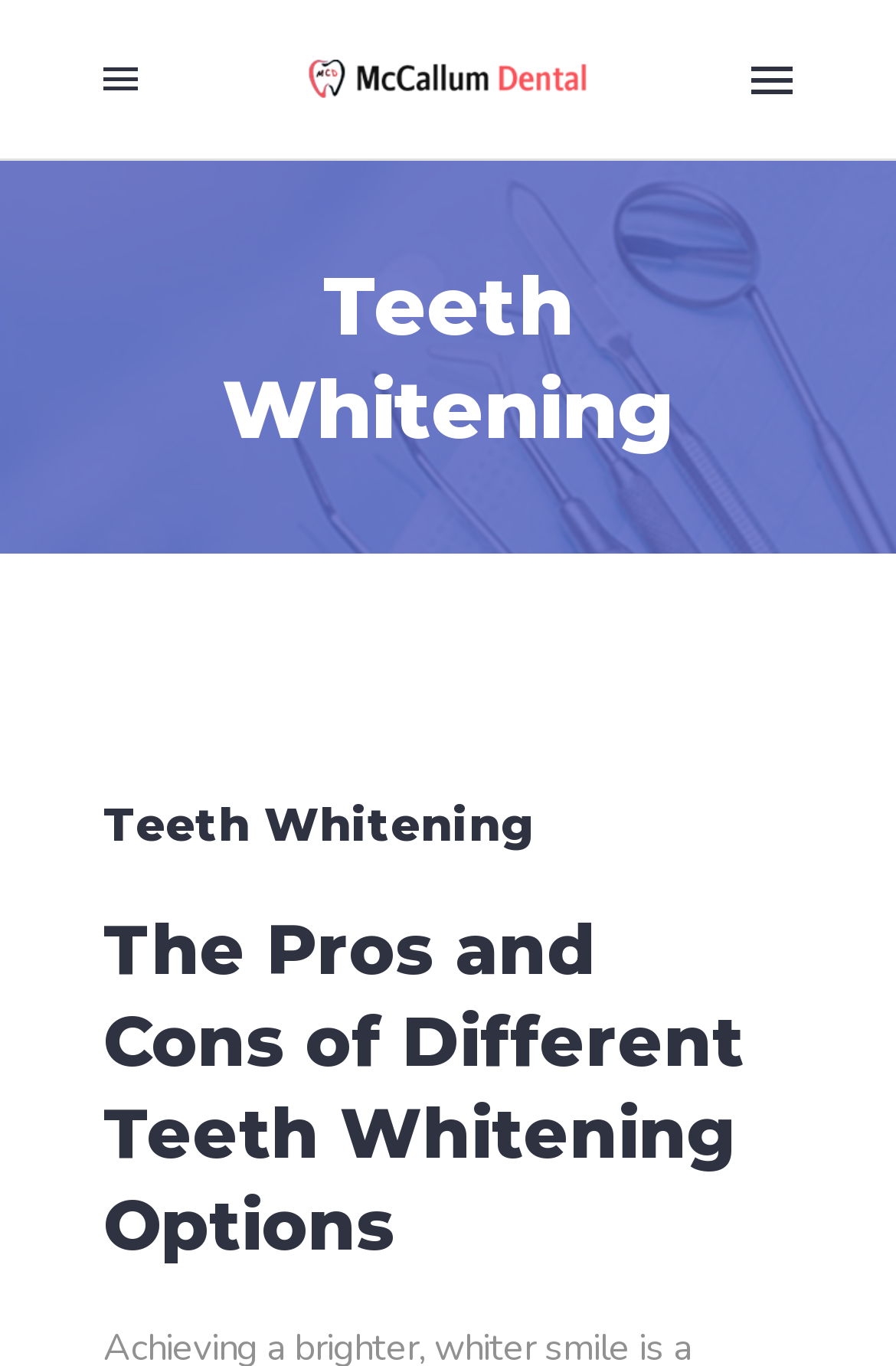Answer the question below in one word or phrase:
Is there a social media link on the top left?

Yes